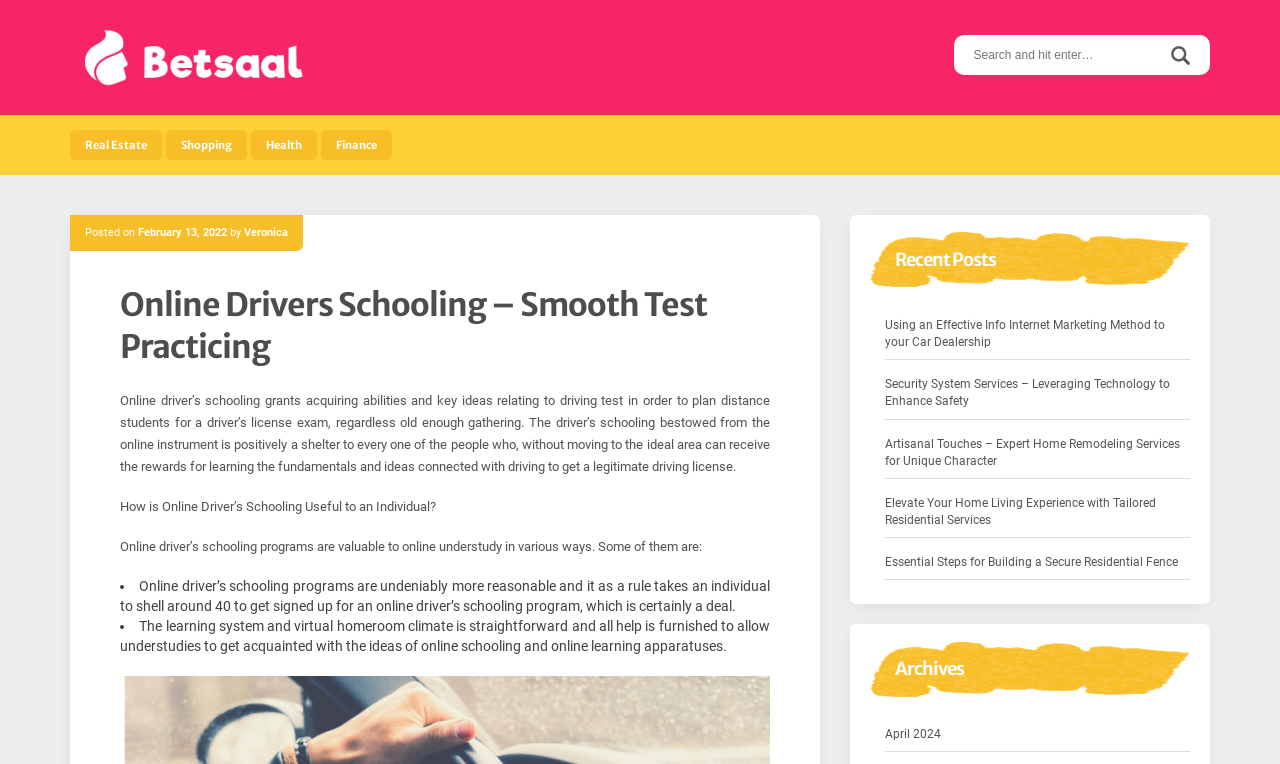Determine the bounding box coordinates of the region that needs to be clicked to achieve the task: "Search for something".

[0.723, 0.046, 0.945, 0.098]